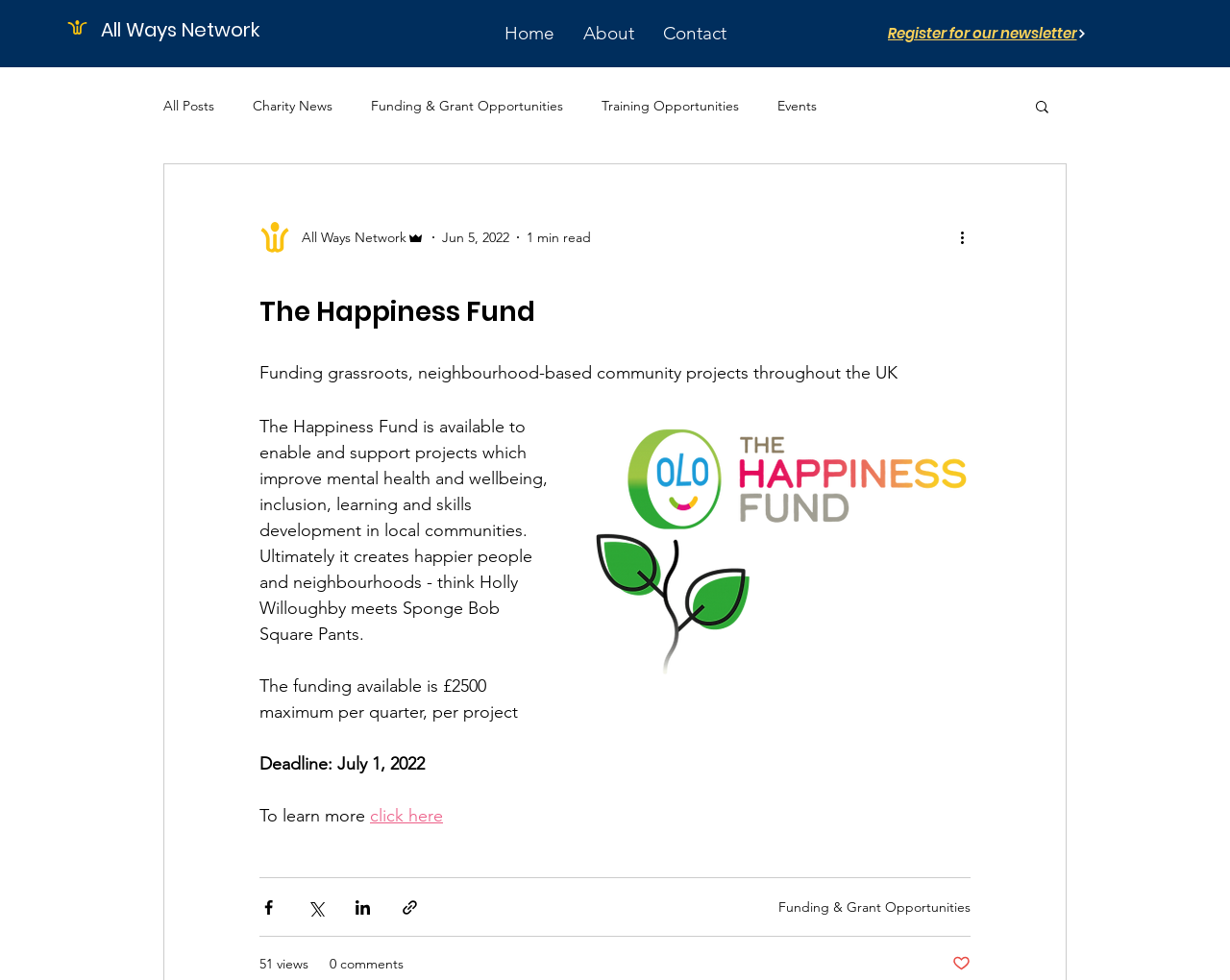Specify the bounding box coordinates of the element's area that should be clicked to execute the given instruction: "Learn more about the Happiness Fund". The coordinates should be four float numbers between 0 and 1, i.e., [left, top, right, bottom].

[0.301, 0.822, 0.36, 0.843]